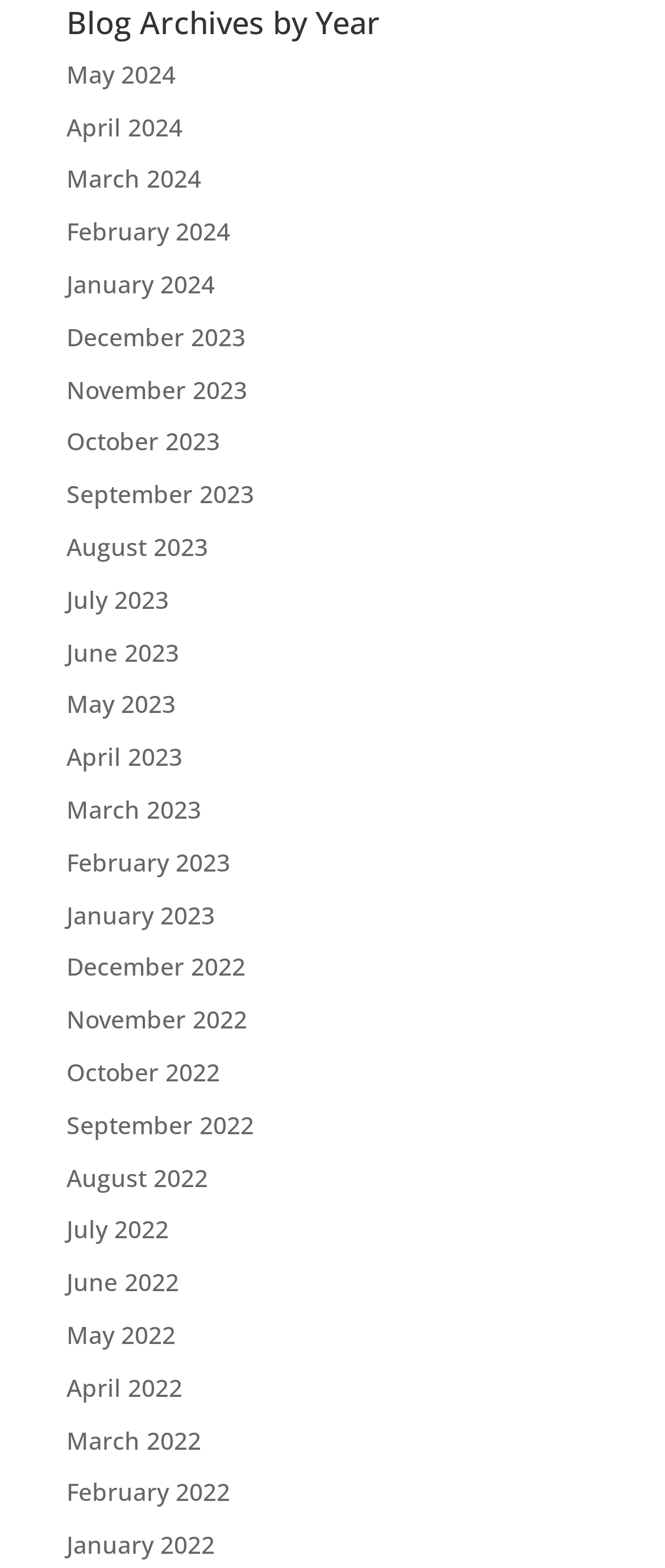What is the latest month listed on this webpage?
Based on the image, provide your answer in one word or phrase.

May 2024